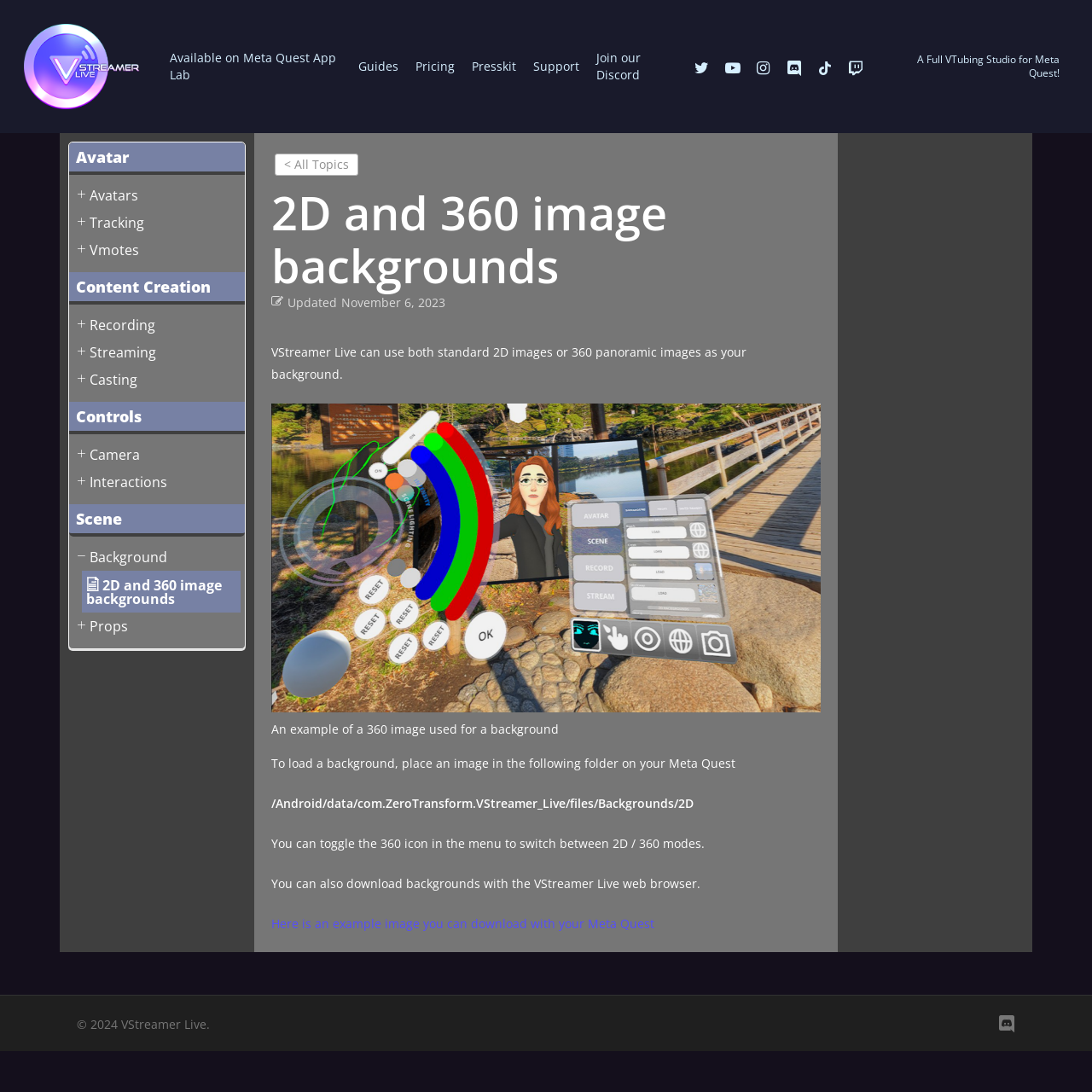Can you determine the bounding box coordinates of the area that needs to be clicked to fulfill the following instruction: "Learn about 2D and 360 image backgrounds"?

[0.079, 0.527, 0.203, 0.557]